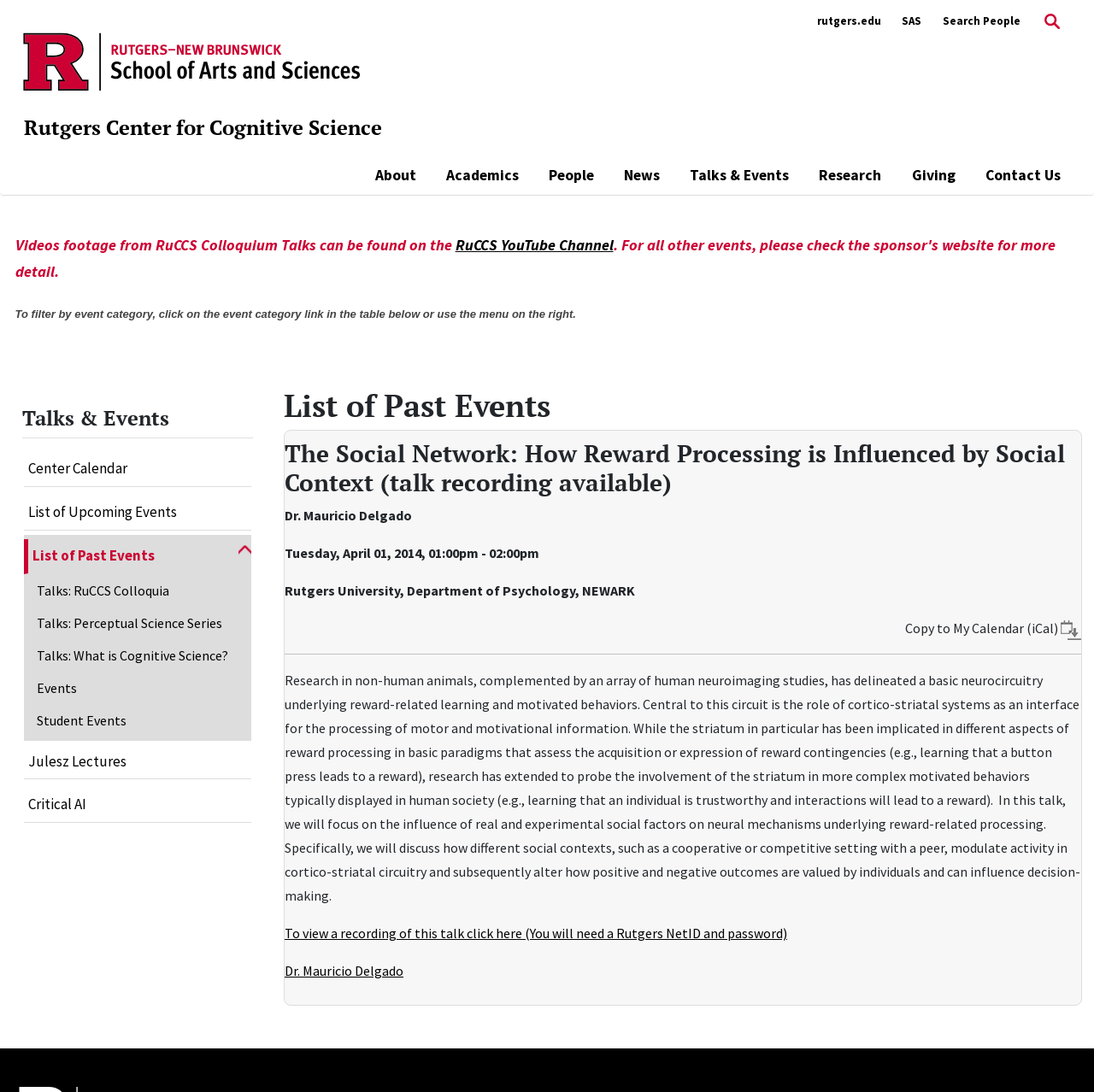What is the topic of the talk?
Look at the screenshot and respond with one word or a short phrase.

Reward Processing